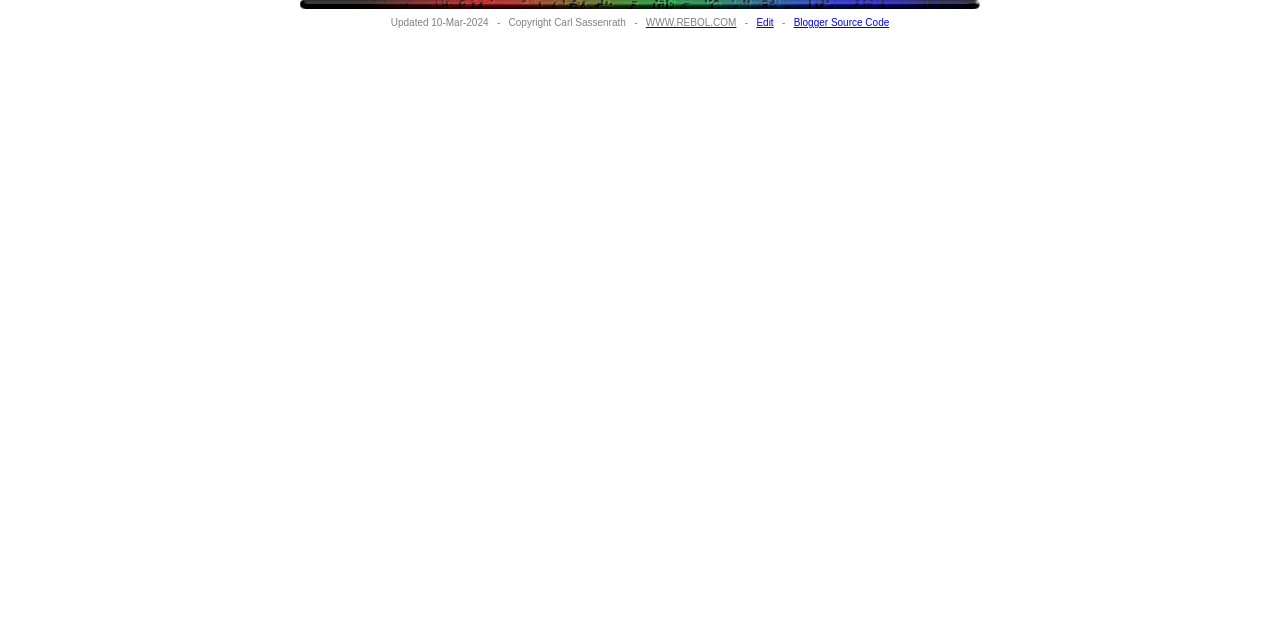Identify the bounding box for the described UI element: "Cuntz, M".

None